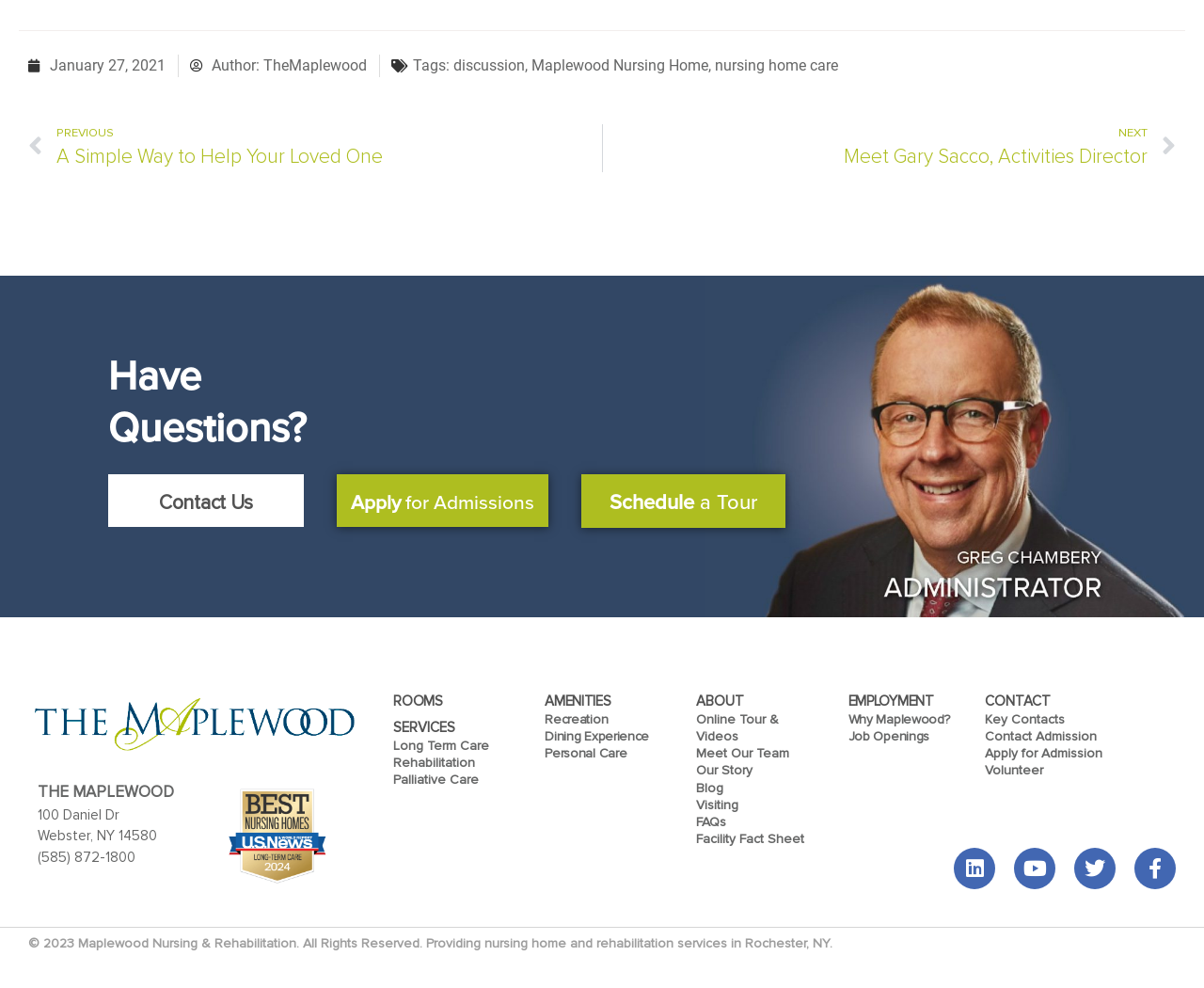Please answer the following question using a single word or phrase: What type of care does the nursing home provide?

Long Term Care, Rehabilitation, Palliative Care